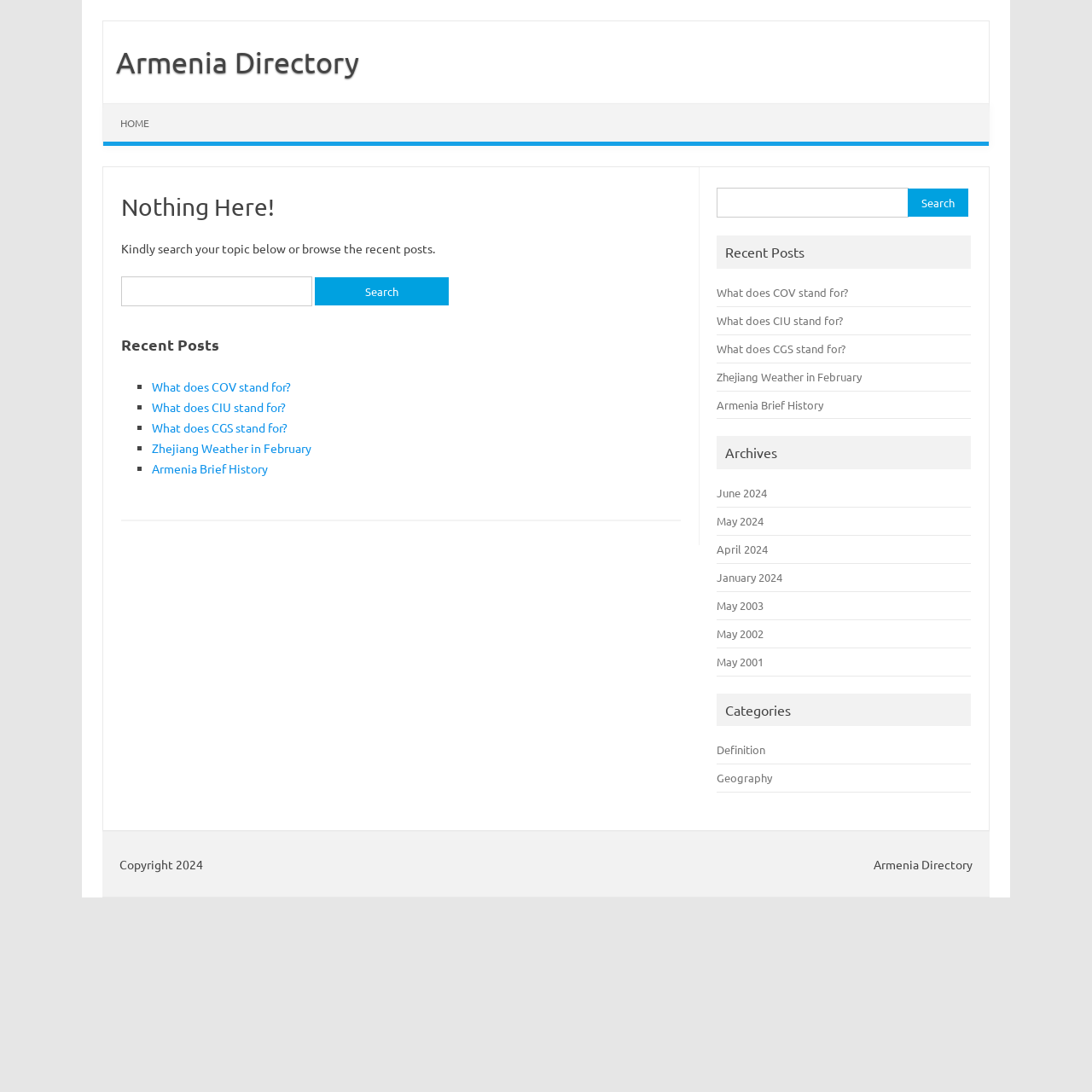Highlight the bounding box coordinates of the element that should be clicked to carry out the following instruction: "Search for a topic in the sidebar". The coordinates must be given as four float numbers ranging from 0 to 1, i.e., [left, top, right, bottom].

[0.657, 0.172, 0.889, 0.205]